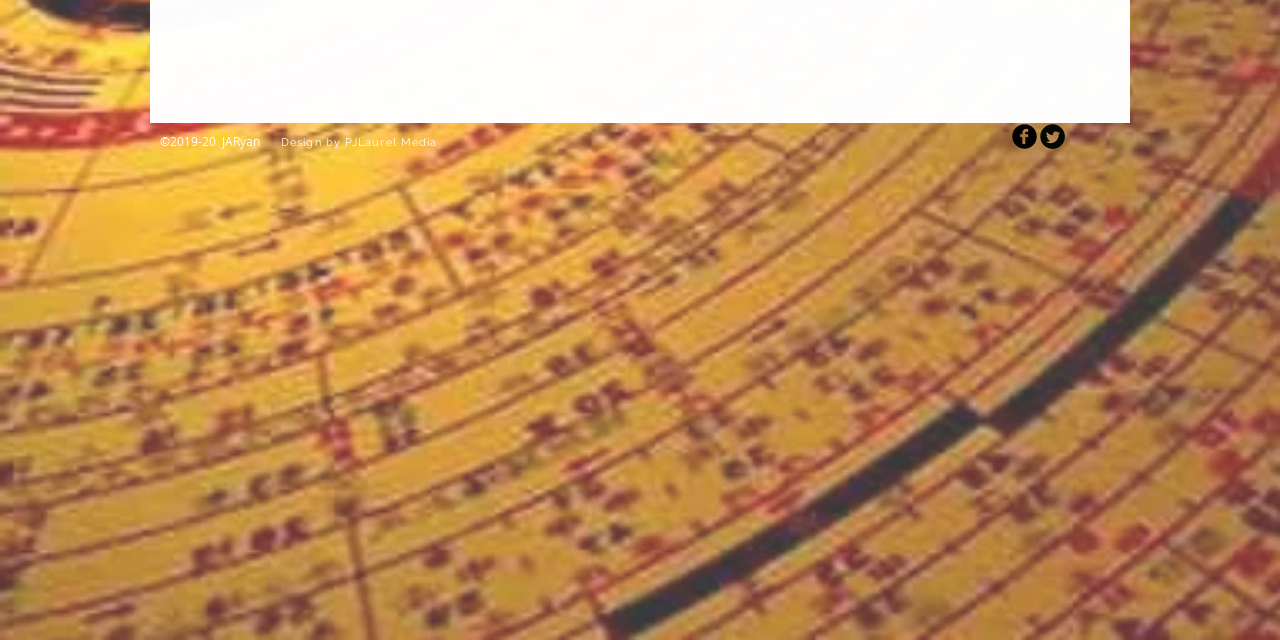Based on the element description aria-label="Twitter Round", identify the bounding box of the UI element in the given webpage screenshot. The coordinates should be in the format (top-left x, top-left y, bottom-right x, bottom-right y) and must be between 0 and 1.

[0.812, 0.193, 0.832, 0.232]